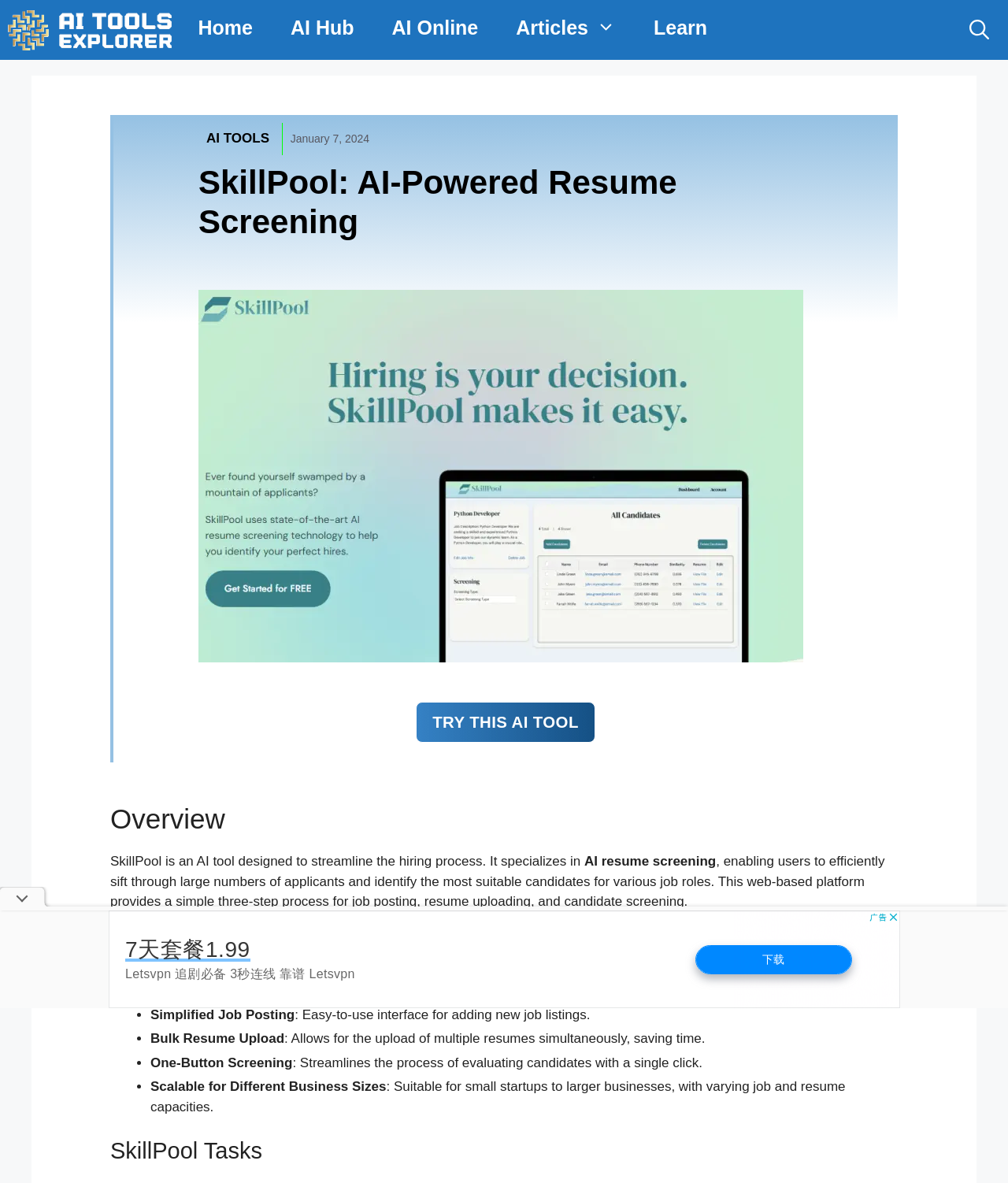Locate the UI element described by pinterest and provide its bounding box coordinates. Use the format (top-left x, top-left y, bottom-right x, bottom-right y) with all values as floating point numbers between 0 and 1.

None